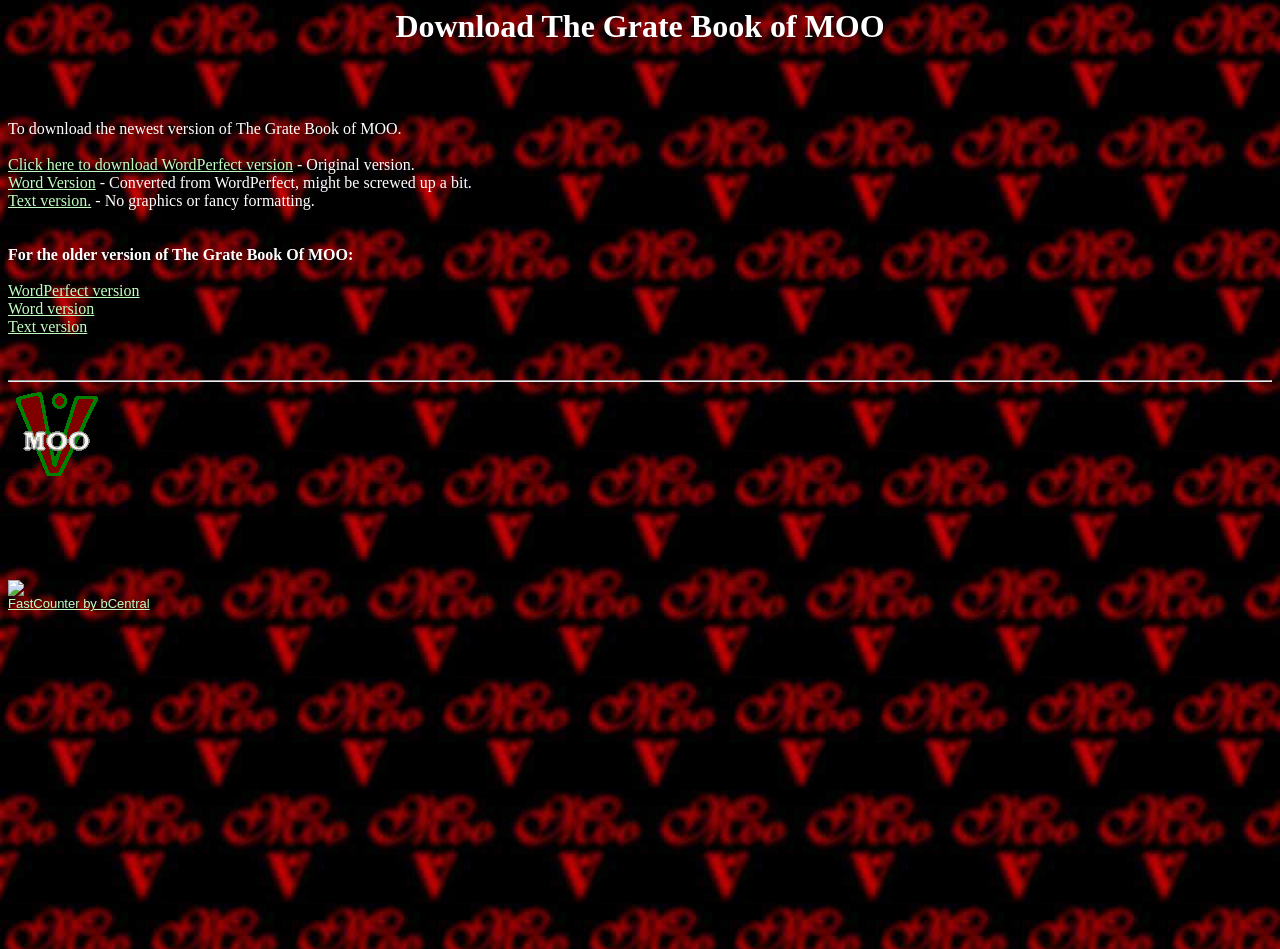Locate the bounding box coordinates of the clickable part needed for the task: "download Text version".

[0.006, 0.203, 0.071, 0.221]